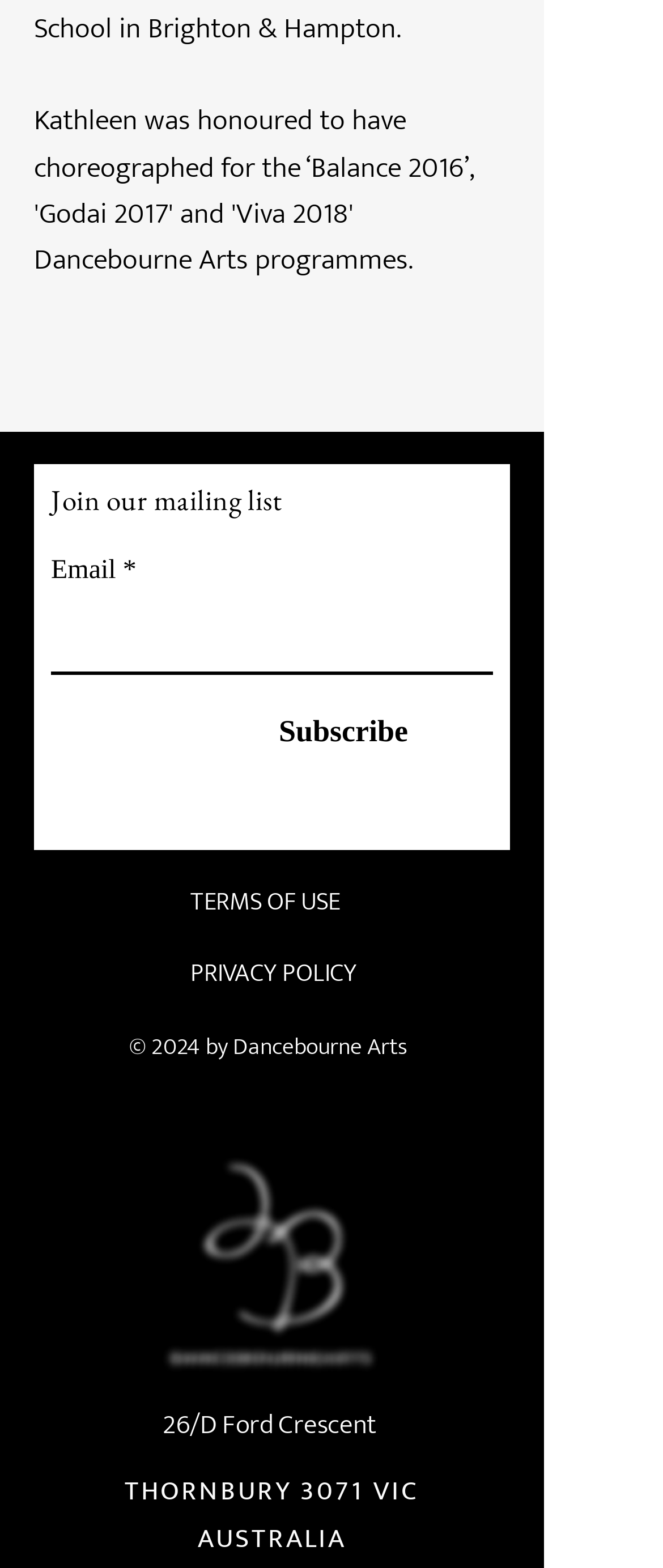What are the terms and conditions links present on the page?
Please give a detailed and thorough answer to the question, covering all relevant points.

The links 'TERMS OF USE' and 'PRIVACY POLICY' are present at the bottom of the page, indicating the terms and conditions links.